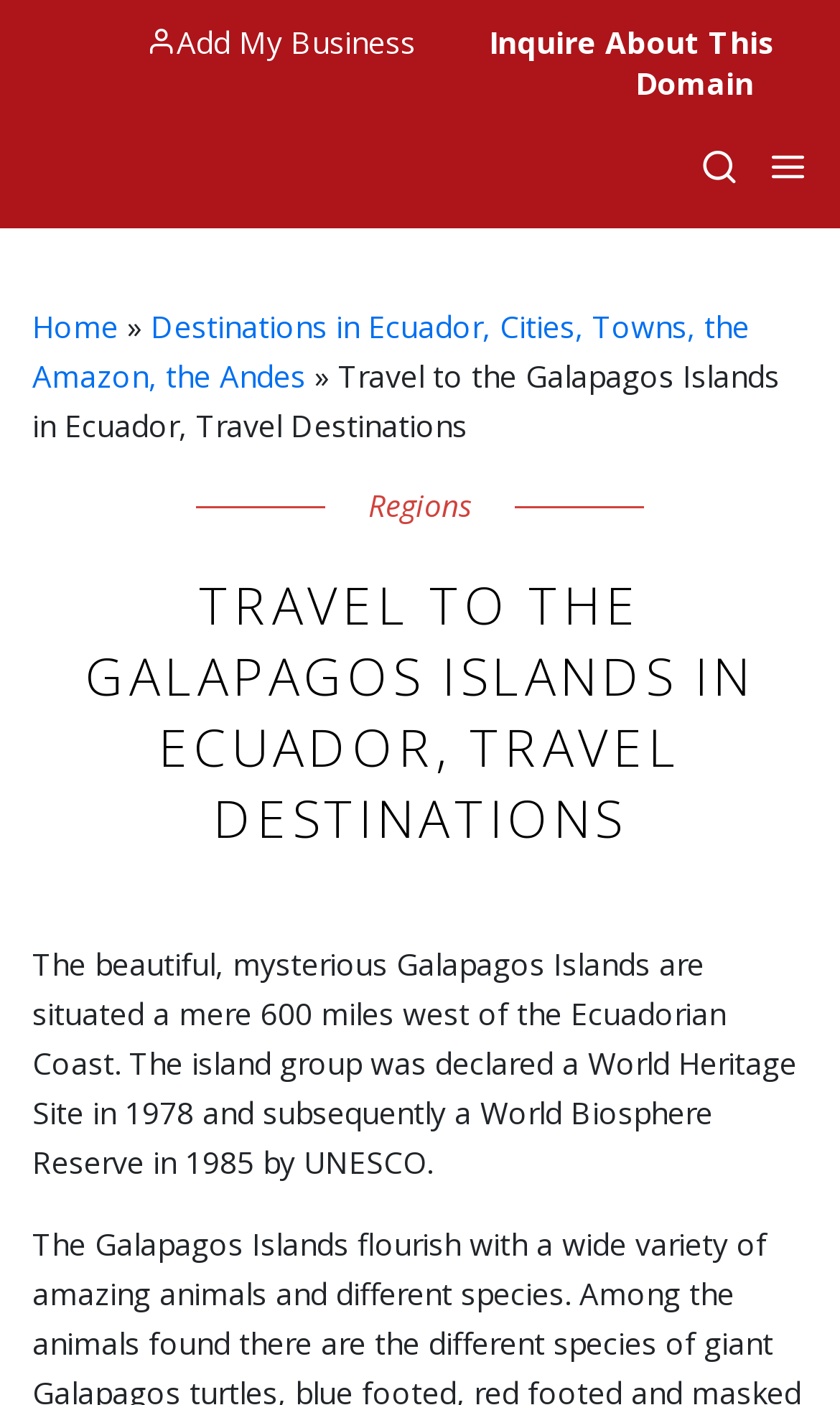Please determine the bounding box coordinates of the clickable area required to carry out the following instruction: "Toggle the search bar". The coordinates must be four float numbers between 0 and 1, represented as [left, top, right, bottom].

[0.833, 0.104, 0.879, 0.132]